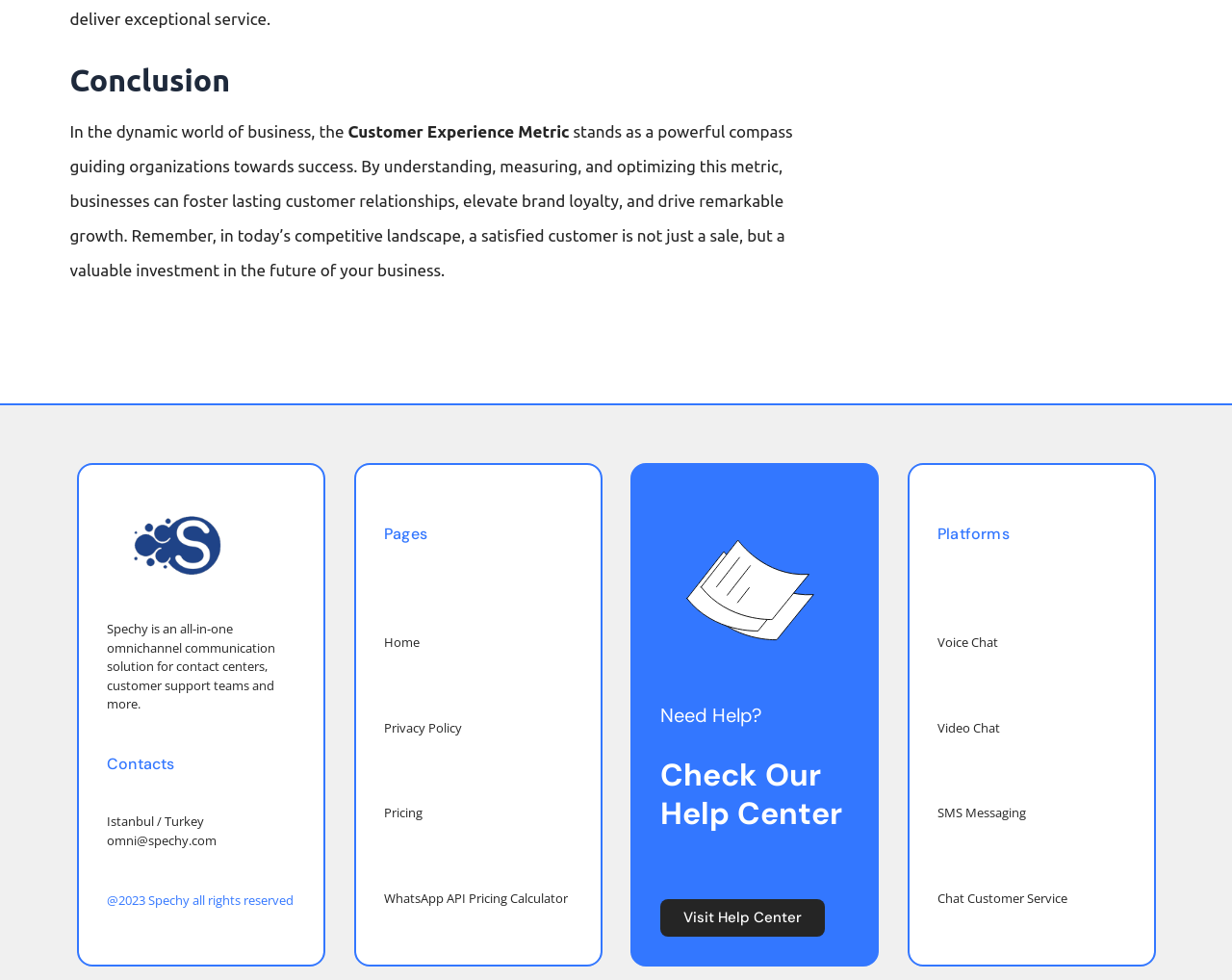Determine the bounding box coordinates for the area that should be clicked to carry out the following instruction: "check the privacy policy".

[0.311, 0.734, 0.375, 0.751]